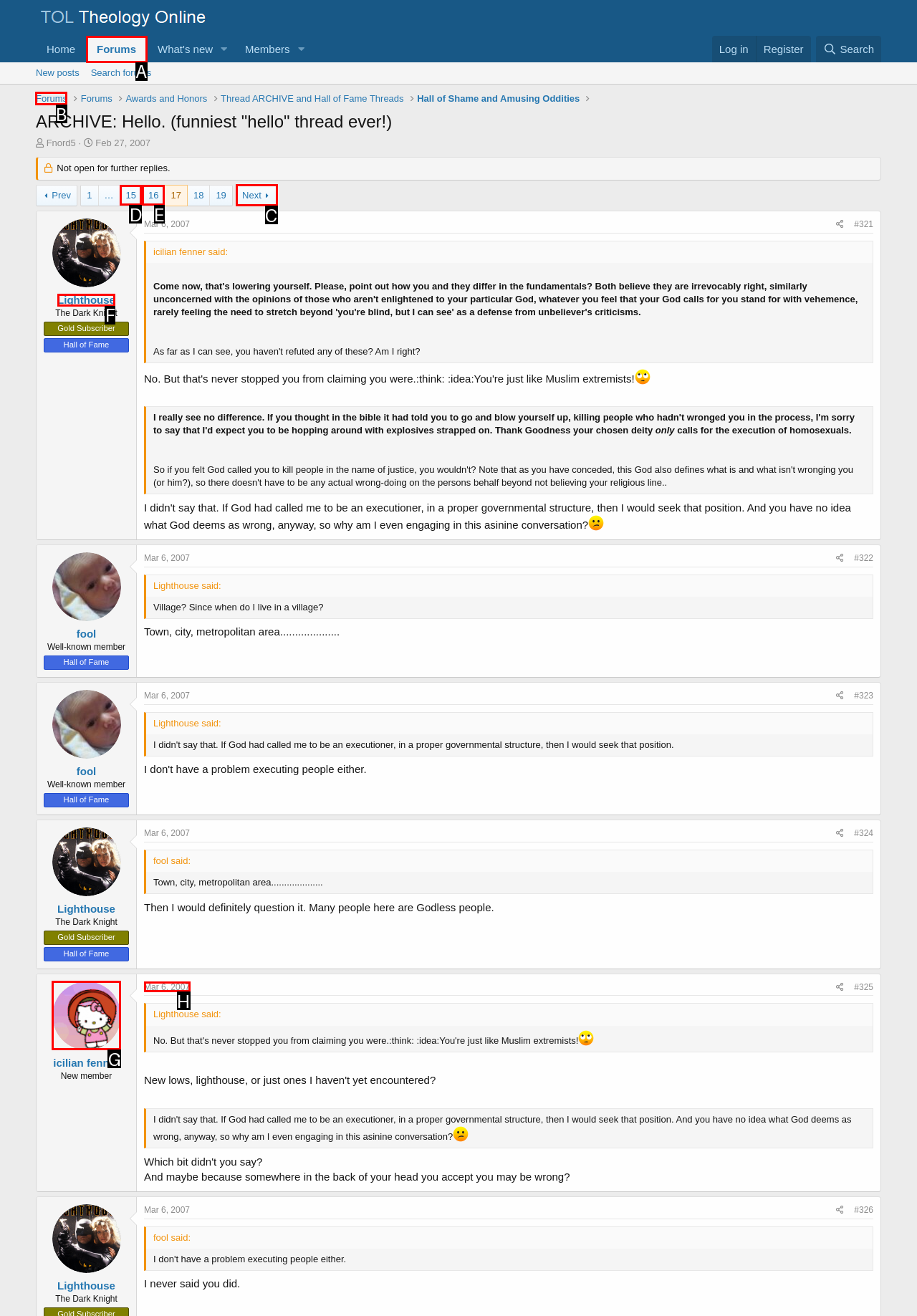Determine which HTML element to click for this task: Go to the 'Forums' page Provide the letter of the selected choice.

B